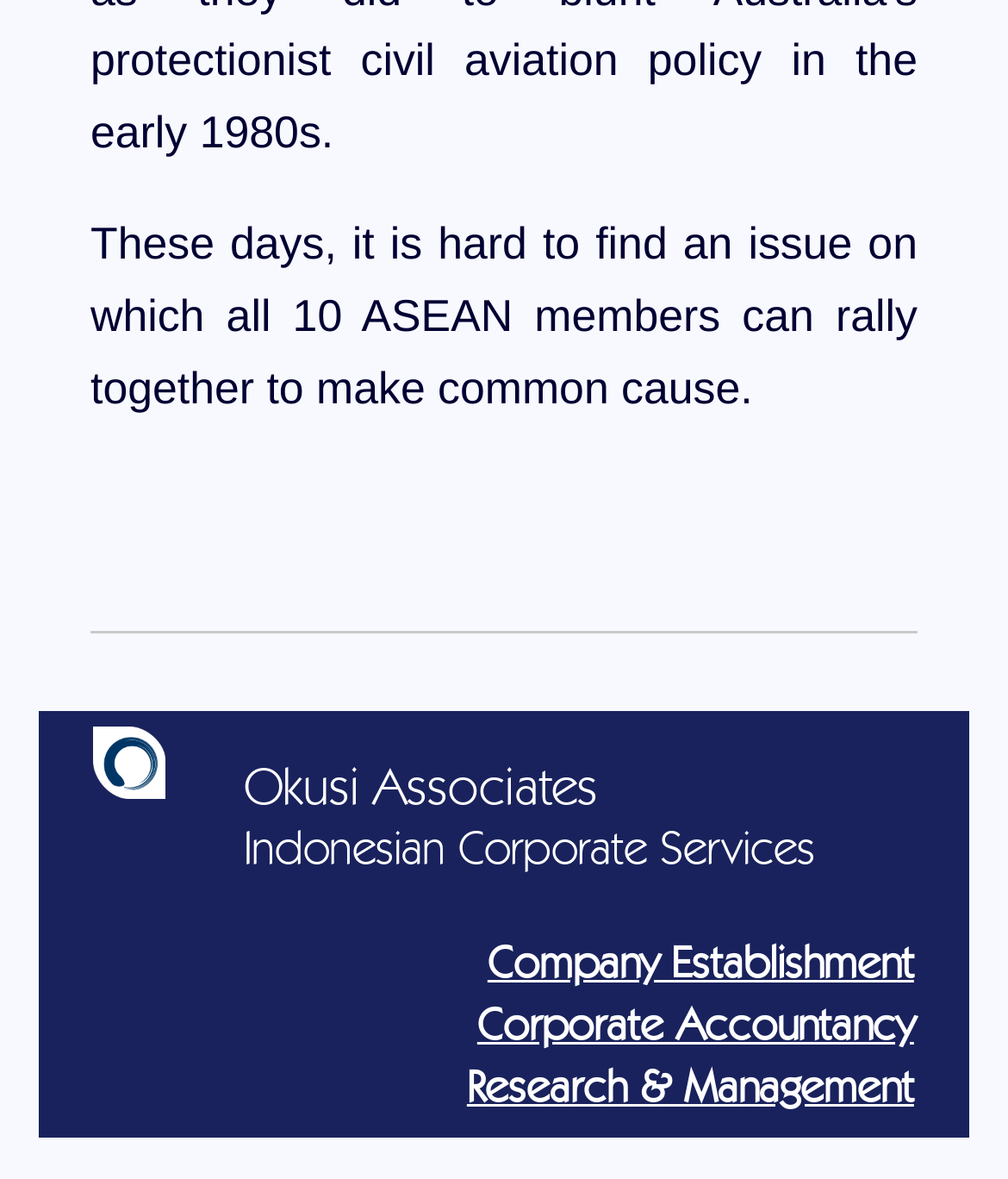How many services are listed?
From the screenshot, provide a brief answer in one word or phrase.

3